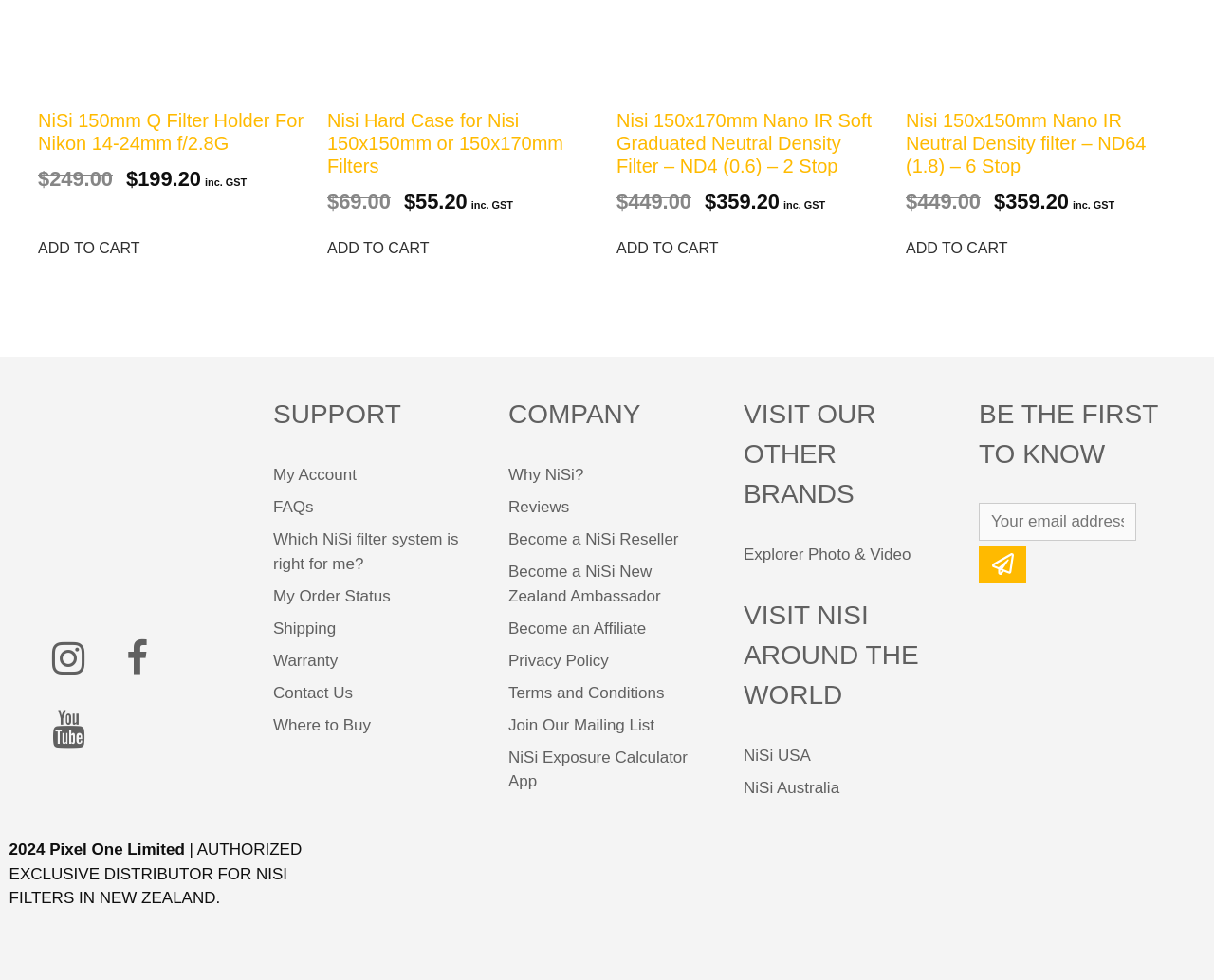Please predict the bounding box coordinates of the element's region where a click is necessary to complete the following instruction: "Contact Us". The coordinates should be represented by four float numbers between 0 and 1, i.e., [left, top, right, bottom].

[0.225, 0.698, 0.291, 0.716]